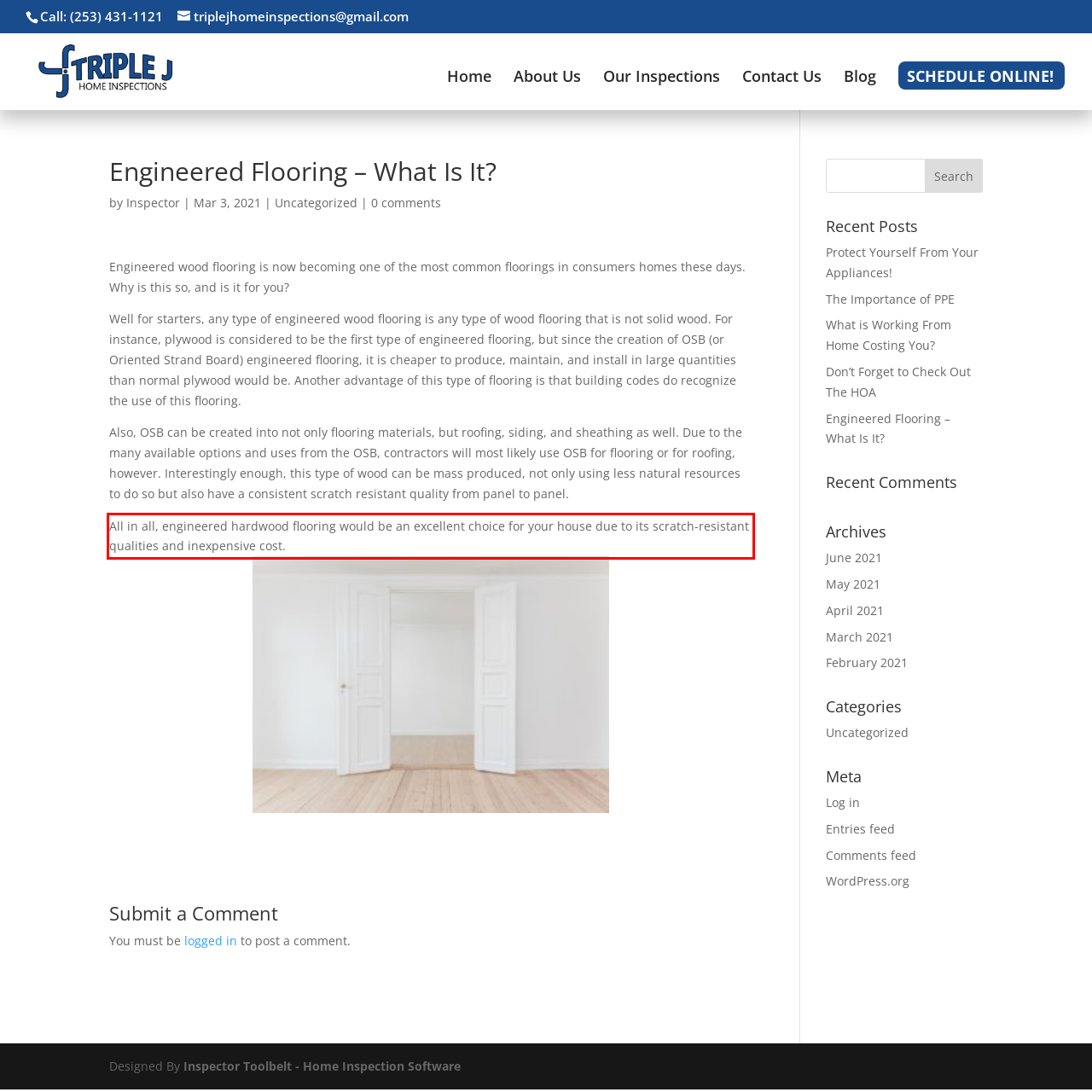Please recognize and transcribe the text located inside the red bounding box in the webpage image.

All in all, engineered hardwood flooring would be an excellent choice for your house due to its scratch-resistant qualities and inexpensive cost.